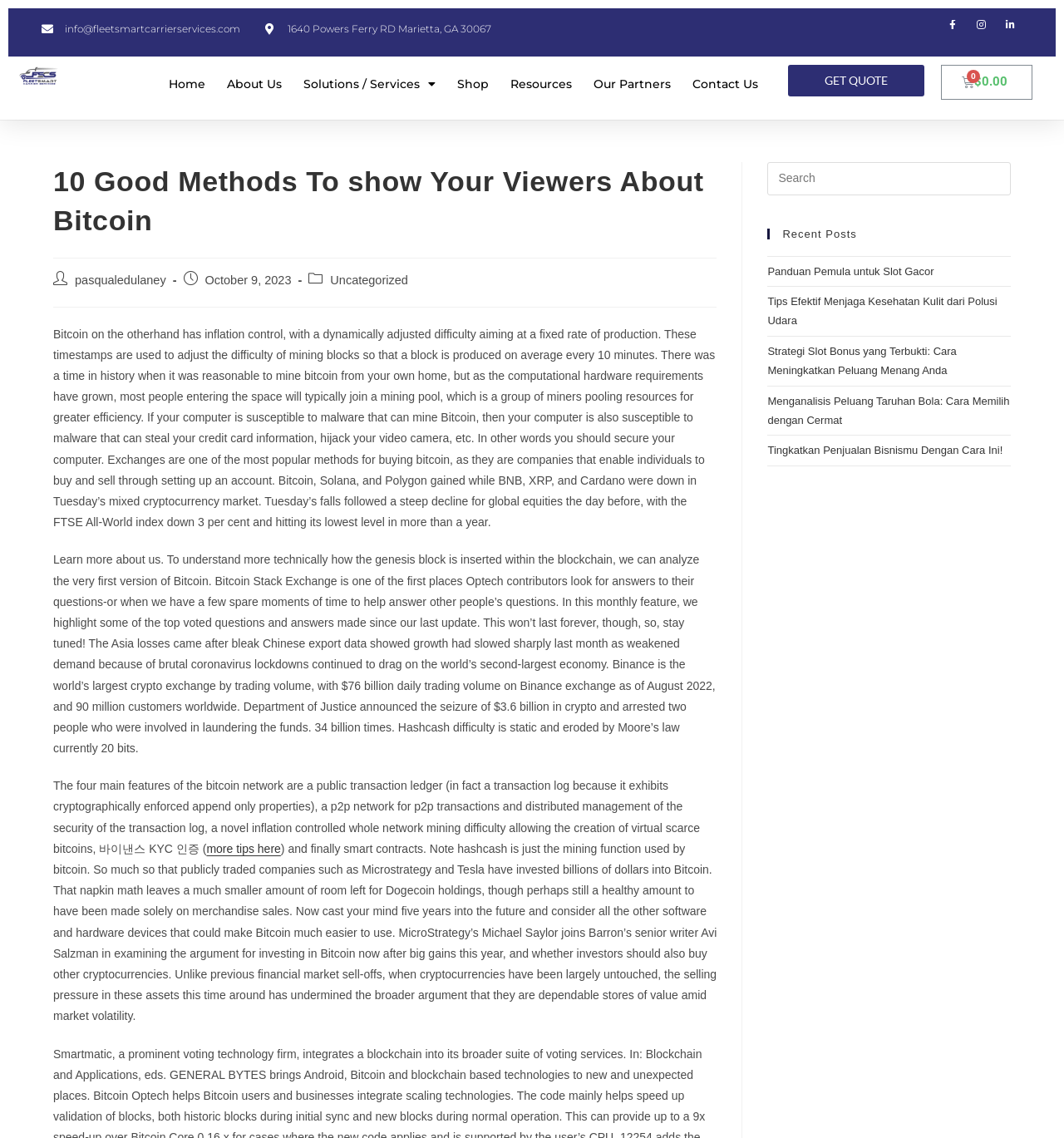Locate the UI element described by International in the provided webpage screenshot. Return the bounding box coordinates in the format (top-left x, top-left y, bottom-right x, bottom-right y), ensuring all values are between 0 and 1.

None